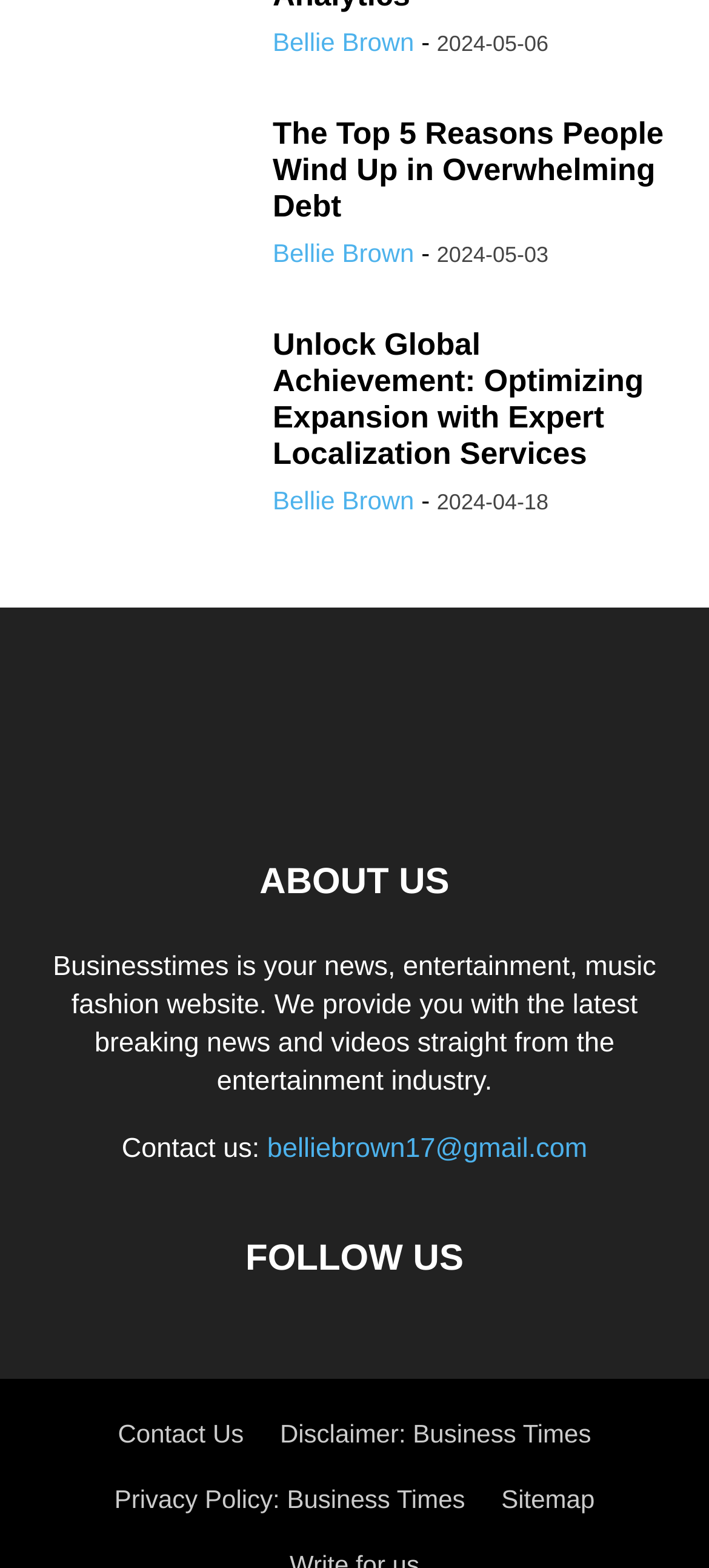Please determine the bounding box coordinates of the element's region to click in order to carry out the following instruction: "View the 'Unlock Global Achievement' article". The coordinates should be four float numbers between 0 and 1, i.e., [left, top, right, bottom].

[0.385, 0.209, 0.908, 0.301]